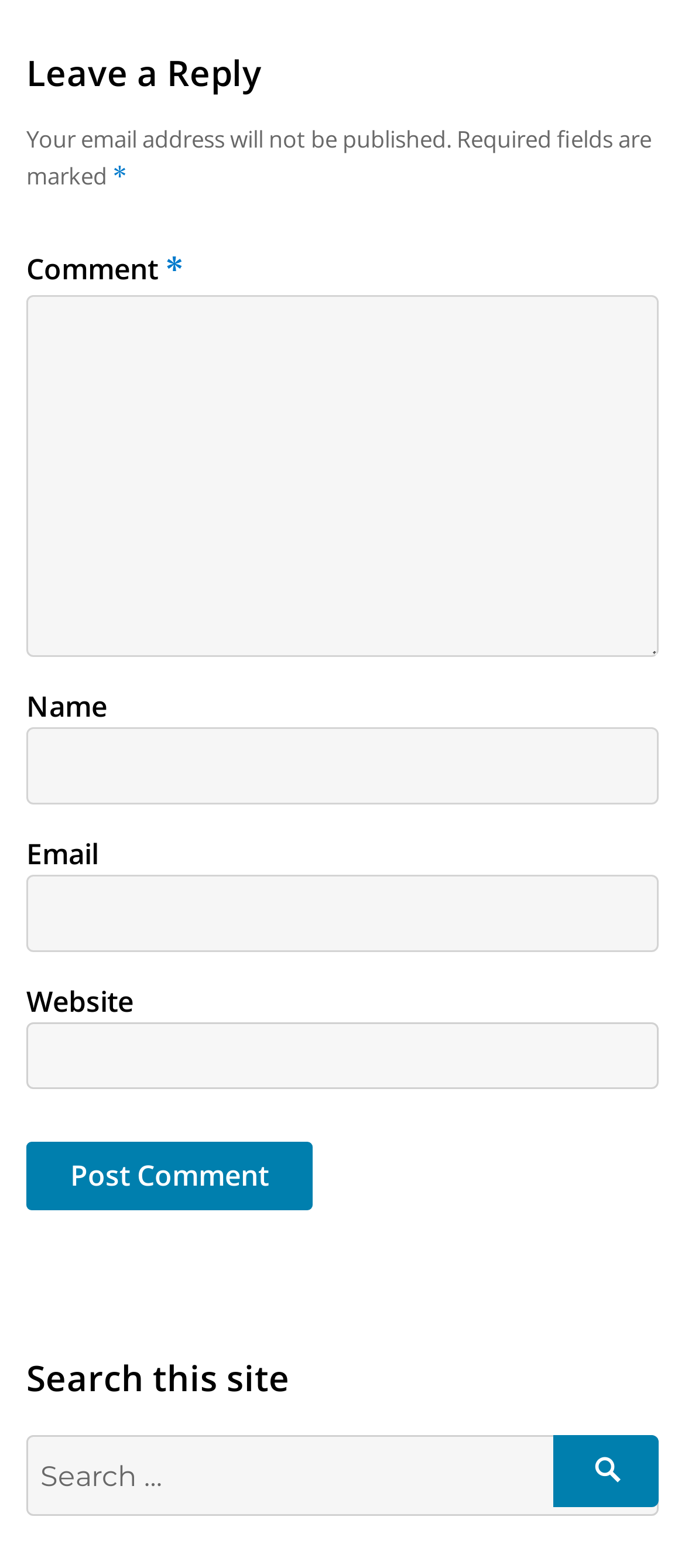What is the function of the search box?
Kindly give a detailed and elaborate answer to the question.

The search box is located in the sidebar and is accompanied by a label 'Search for:' and a search button with a magnifying glass icon. This suggests that users can input keywords or phrases to search for specific content within the website.